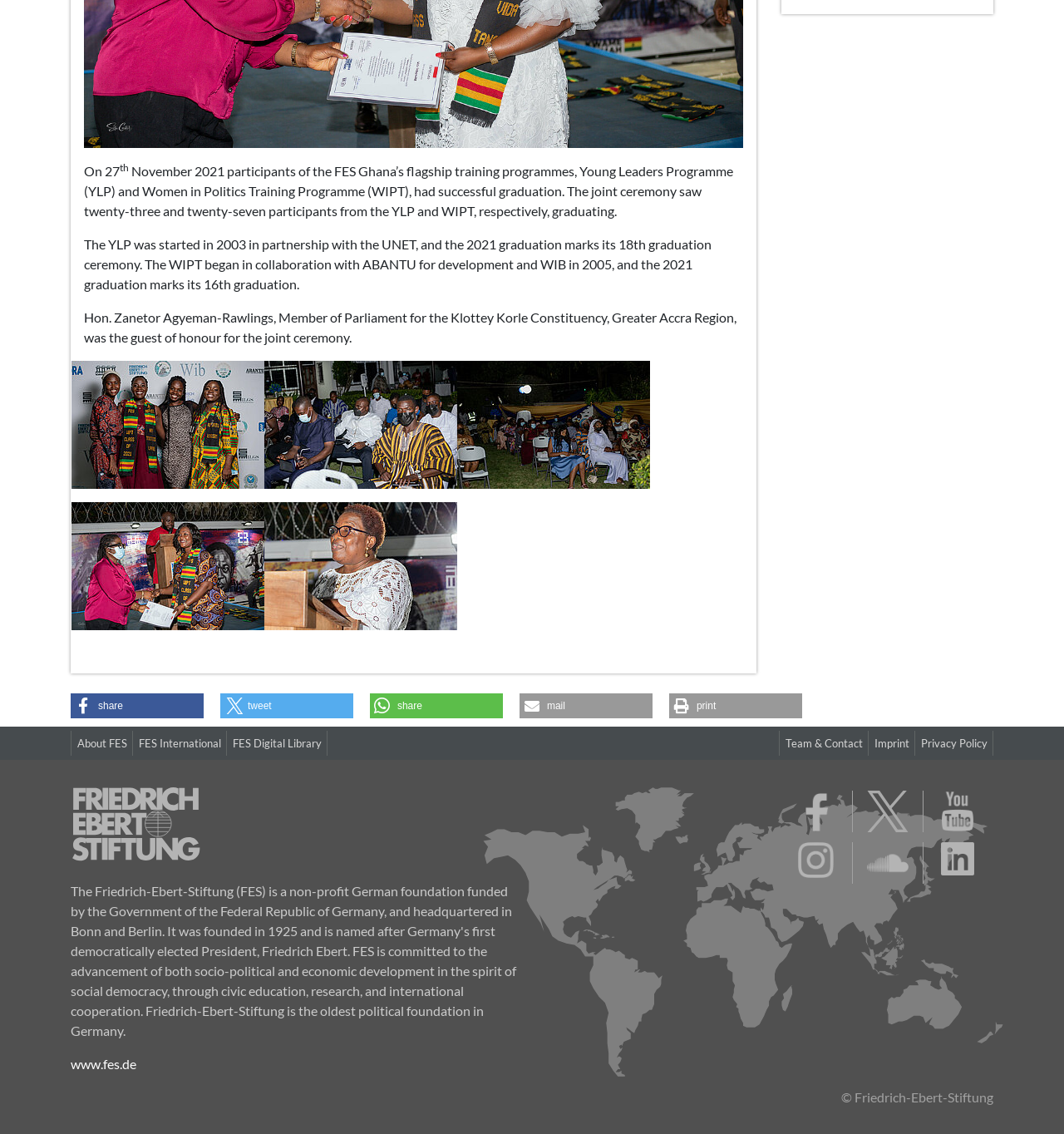Extract the bounding box of the UI element described as: "About FES".

[0.072, 0.65, 0.119, 0.662]